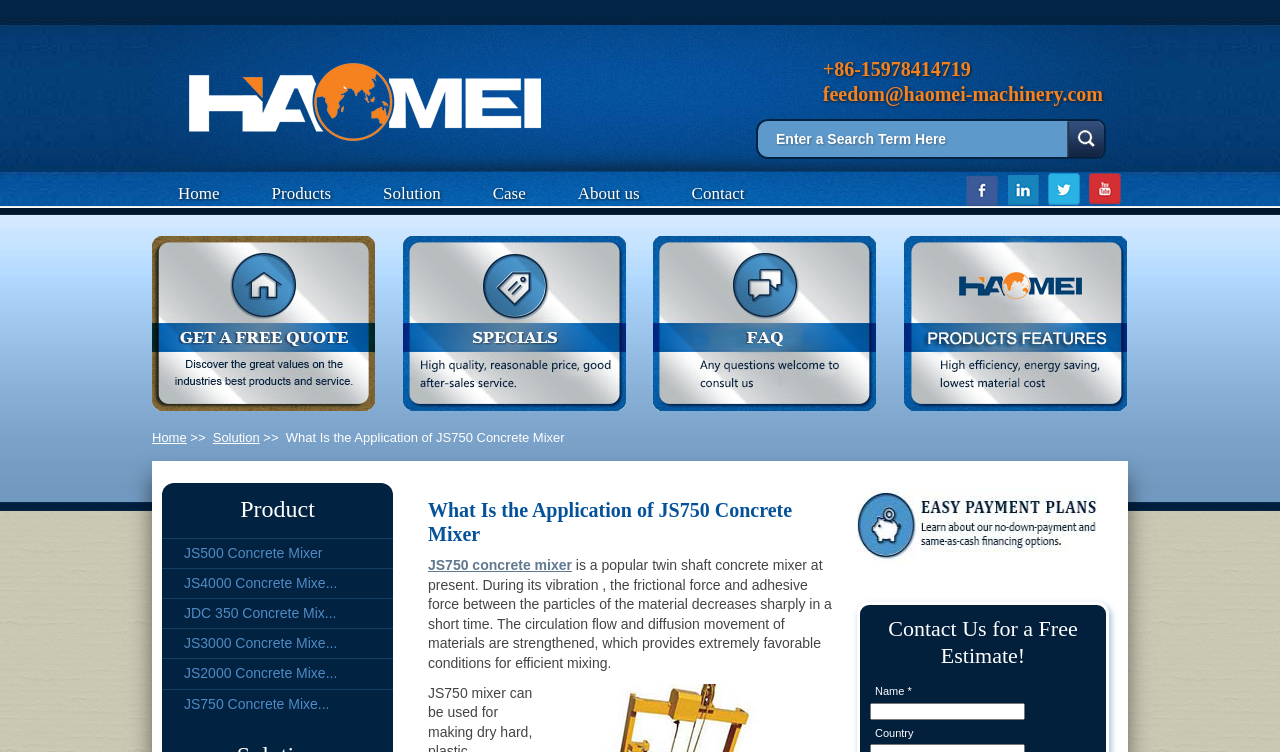What is the name of the concrete mixer?
Using the visual information from the image, give a one-word or short-phrase answer.

JS750